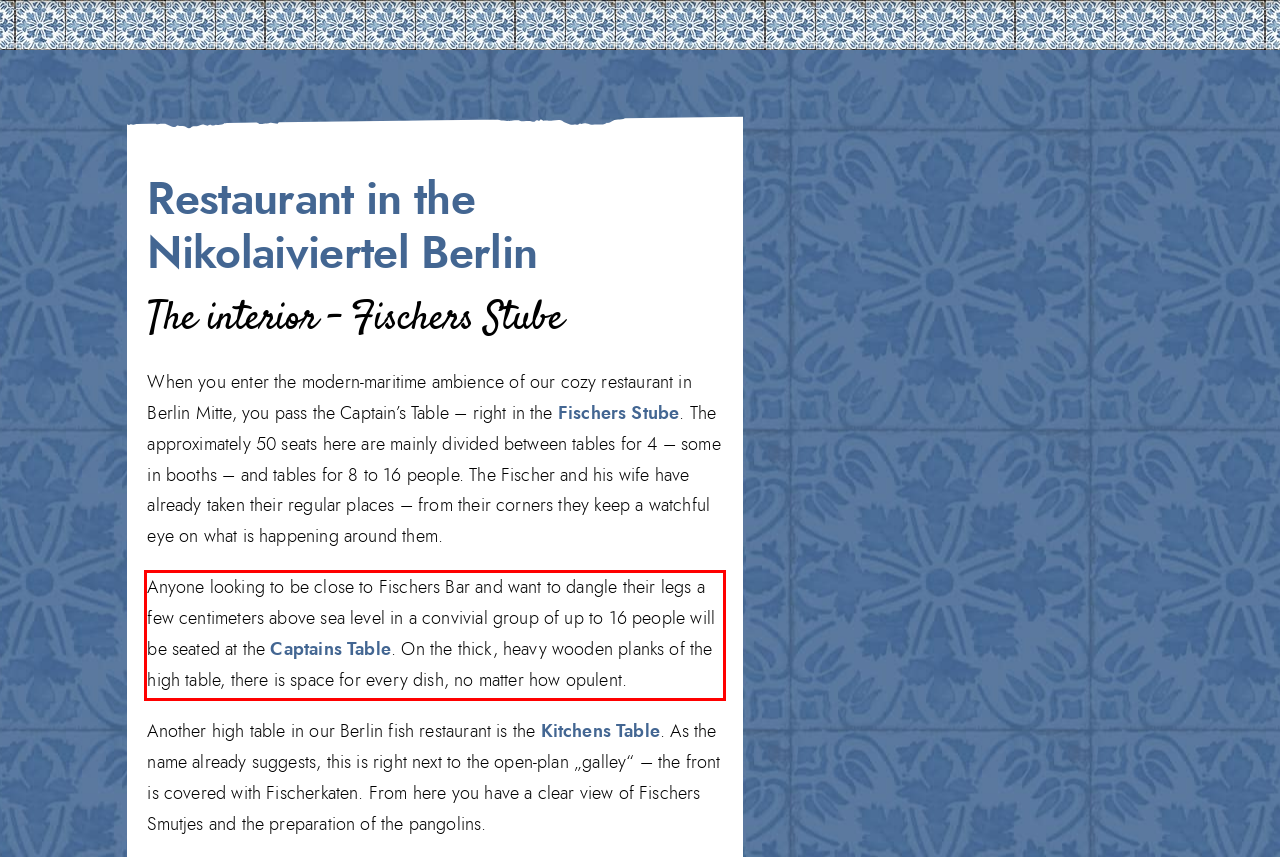By examining the provided screenshot of a webpage, recognize the text within the red bounding box and generate its text content.

Anyone looking to be close to Fischers Bar and want to dangle their legs a few centimeters above sea level in a convivial group of up to 16 people will be seated at the Captains Table. On the thick, heavy wooden planks of the high table, there is space for every dish, no matter how opulent.